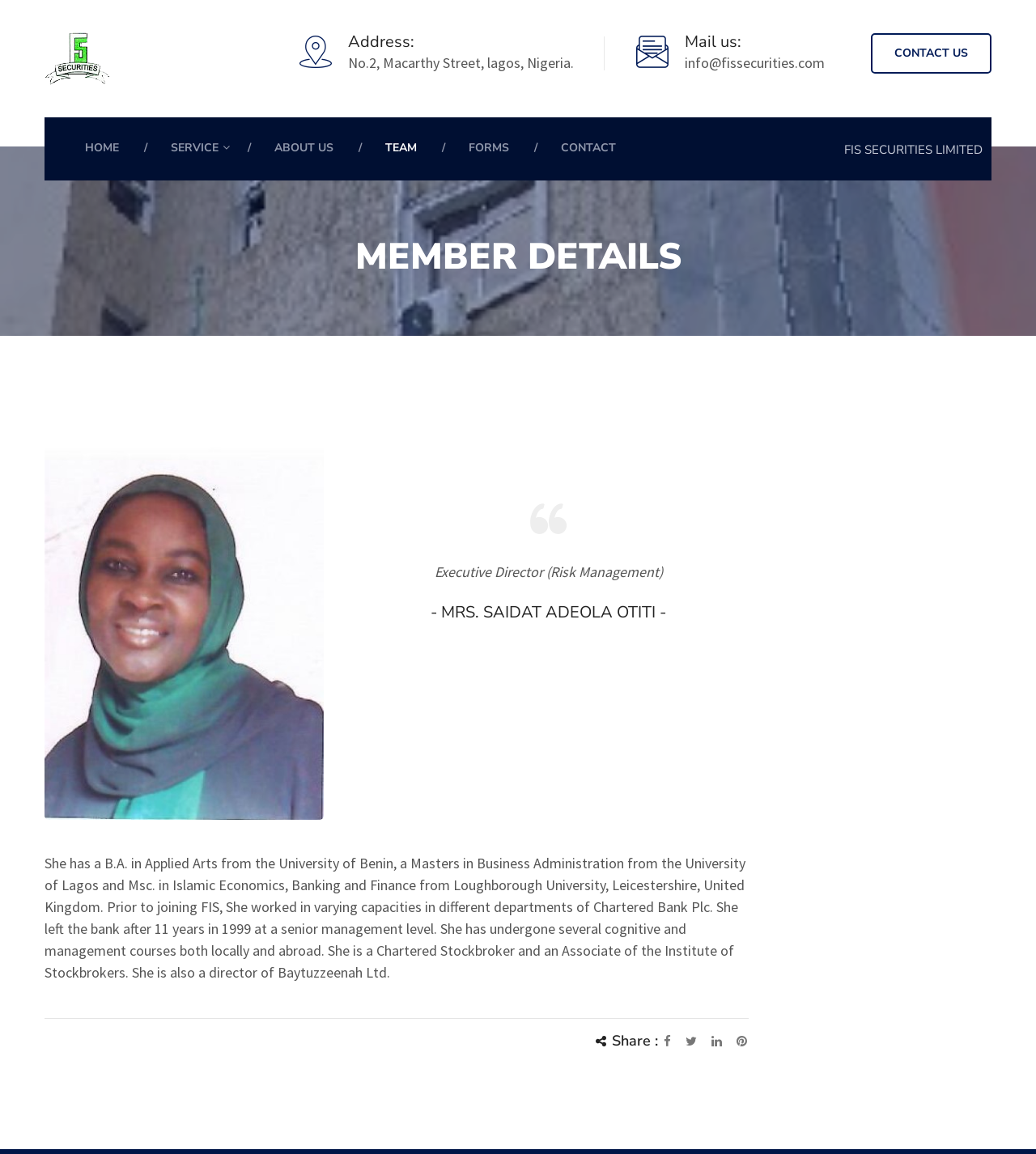How many years did Mrs. Saidat Adeola Otiti work at Chartered Bank Plc?
Refer to the image and give a detailed answer to the query.

I found the number of years by reading the description of Mrs. Saidat Adeola Otiti and finding the relevant information about her work experience at Chartered Bank Plc.